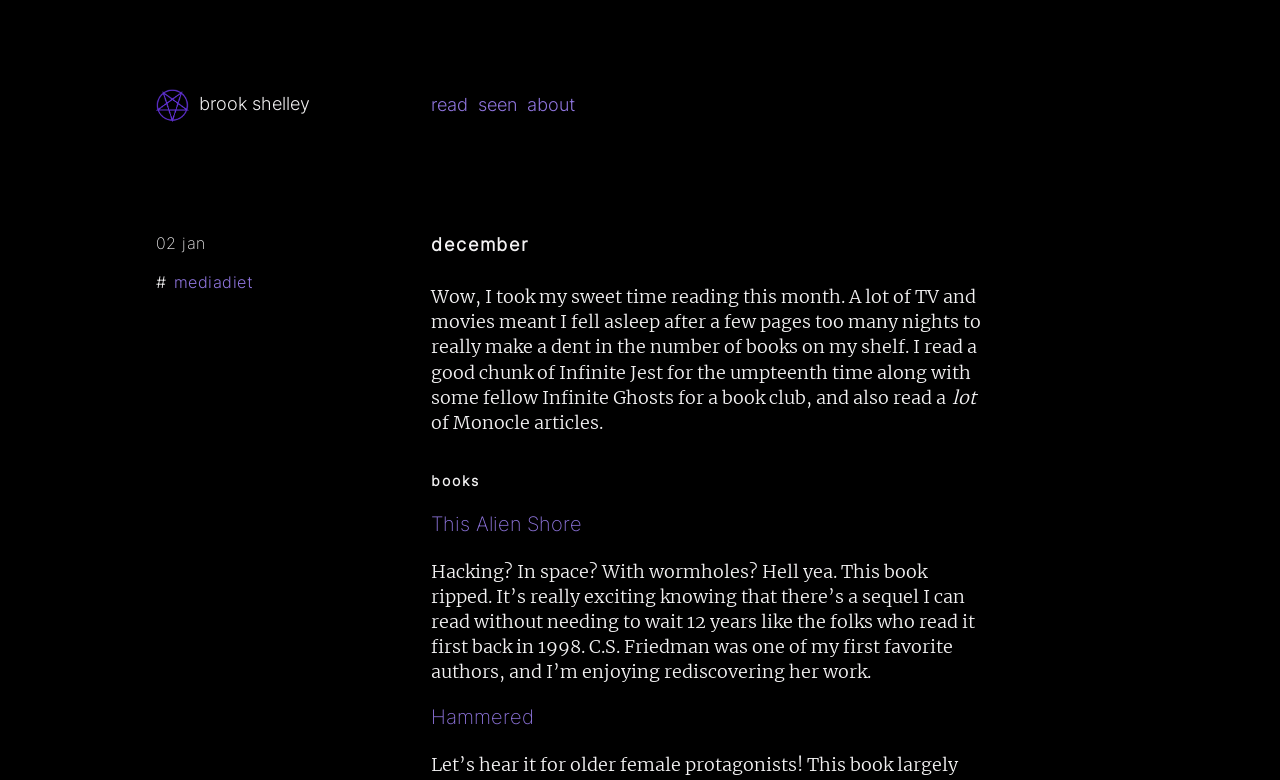What is the text on the top-left image?
By examining the image, provide a one-word or phrase answer.

thanks helen